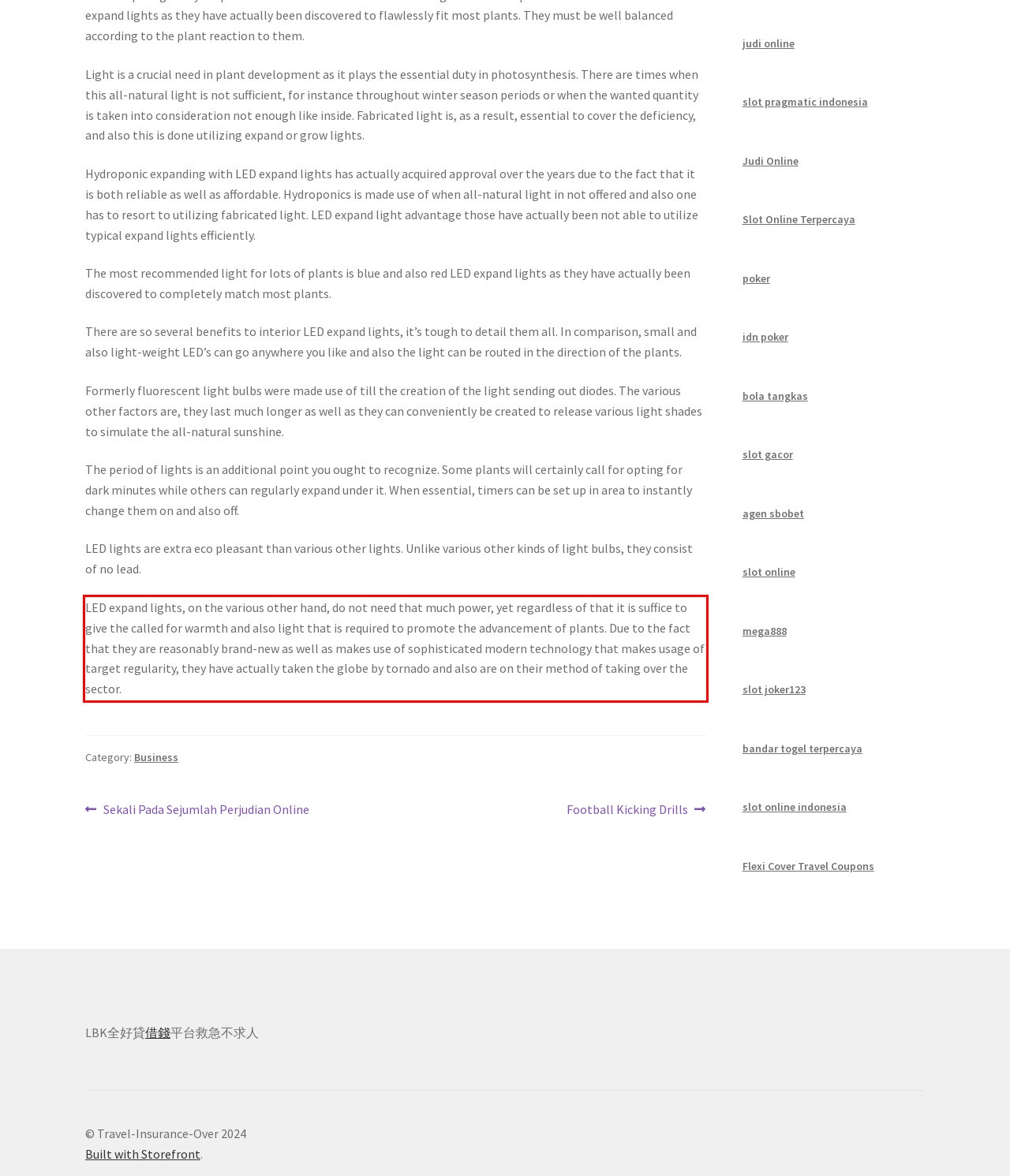Look at the webpage screenshot and recognize the text inside the red bounding box.

LED expand lights, on the various other hand, do not need that much power, yet regardless of that it is suffice to give the called for warmth and also light that is required to promote the advancement of plants. Due to the fact that they are reasonably brand-new as well as makes use of sophisticated modern technology that makes usage of target regularity, they have actually taken the globe by tornado and also are on their method of taking over the sector.